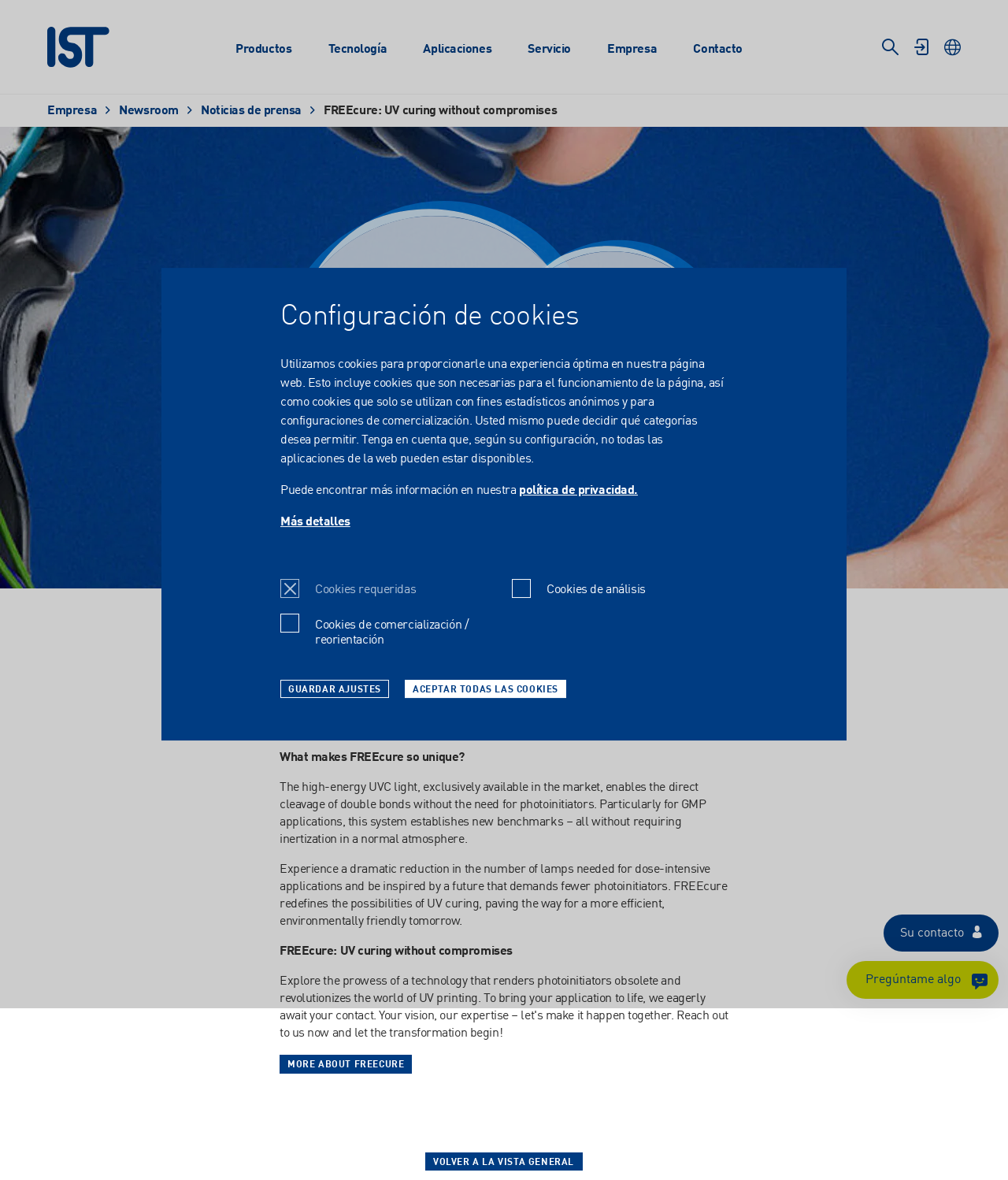Please identify the bounding box coordinates of the area I need to click to accomplish the following instruction: "Click the 'GUARDAR AJUSTES' button".

[0.278, 0.576, 0.386, 0.592]